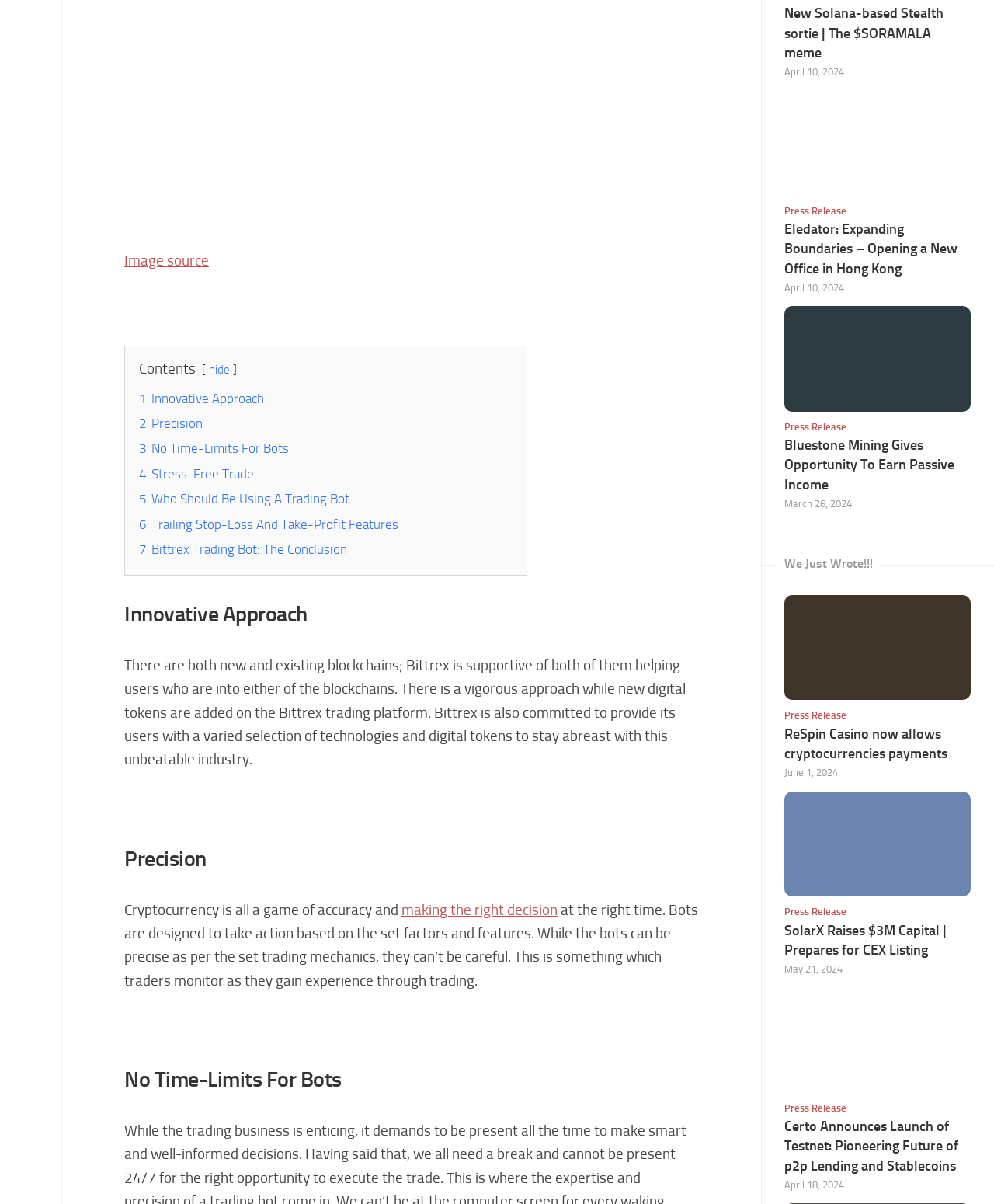Determine the bounding box coordinates of the clickable region to execute the instruction: "Click on 'New Solana-based Stealth sortie | The $SORAMALA meme'". The coordinates should be four float numbers between 0 and 1, denoted as [left, top, right, bottom].

[0.789, 0.004, 0.949, 0.051]